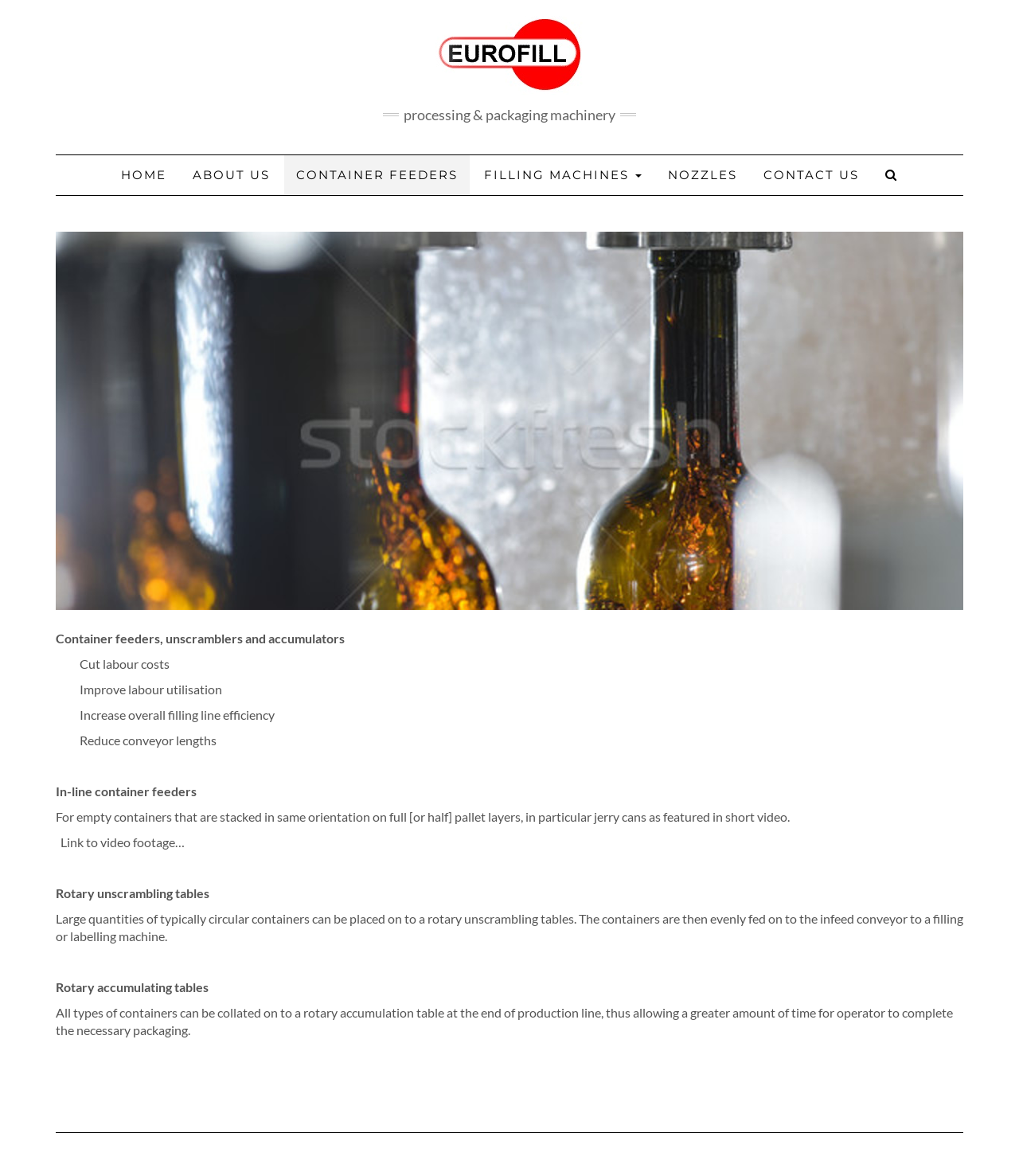Determine the bounding box coordinates in the format (top-left x, top-left y, bottom-right x, bottom-right y). Ensure all values are floating point numbers between 0 and 1. Identify the bounding box of the UI element described by: Nozzles

[0.644, 0.132, 0.735, 0.166]